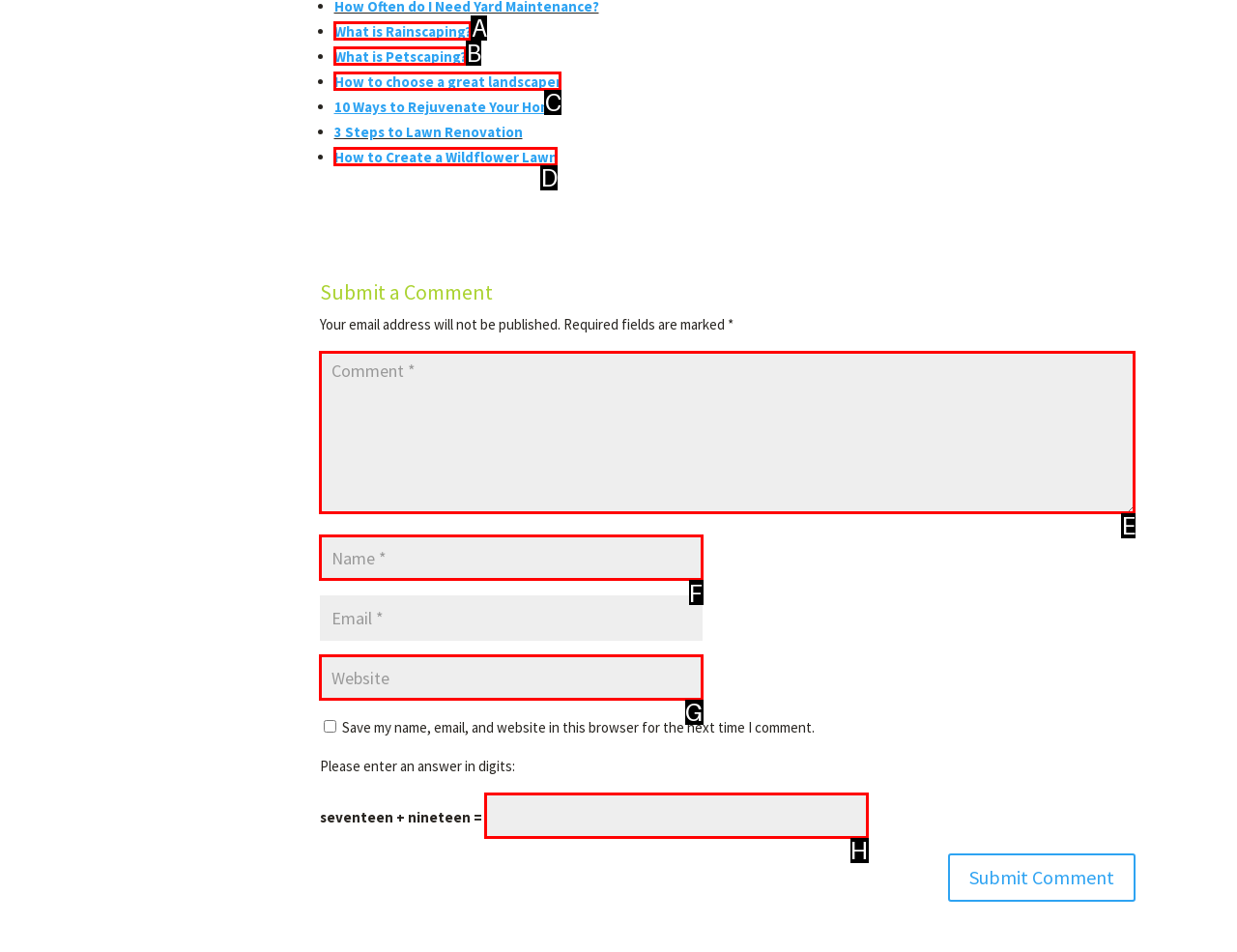Point out the option that needs to be clicked to fulfill the following instruction: Leave a comment
Answer with the letter of the appropriate choice from the listed options.

None